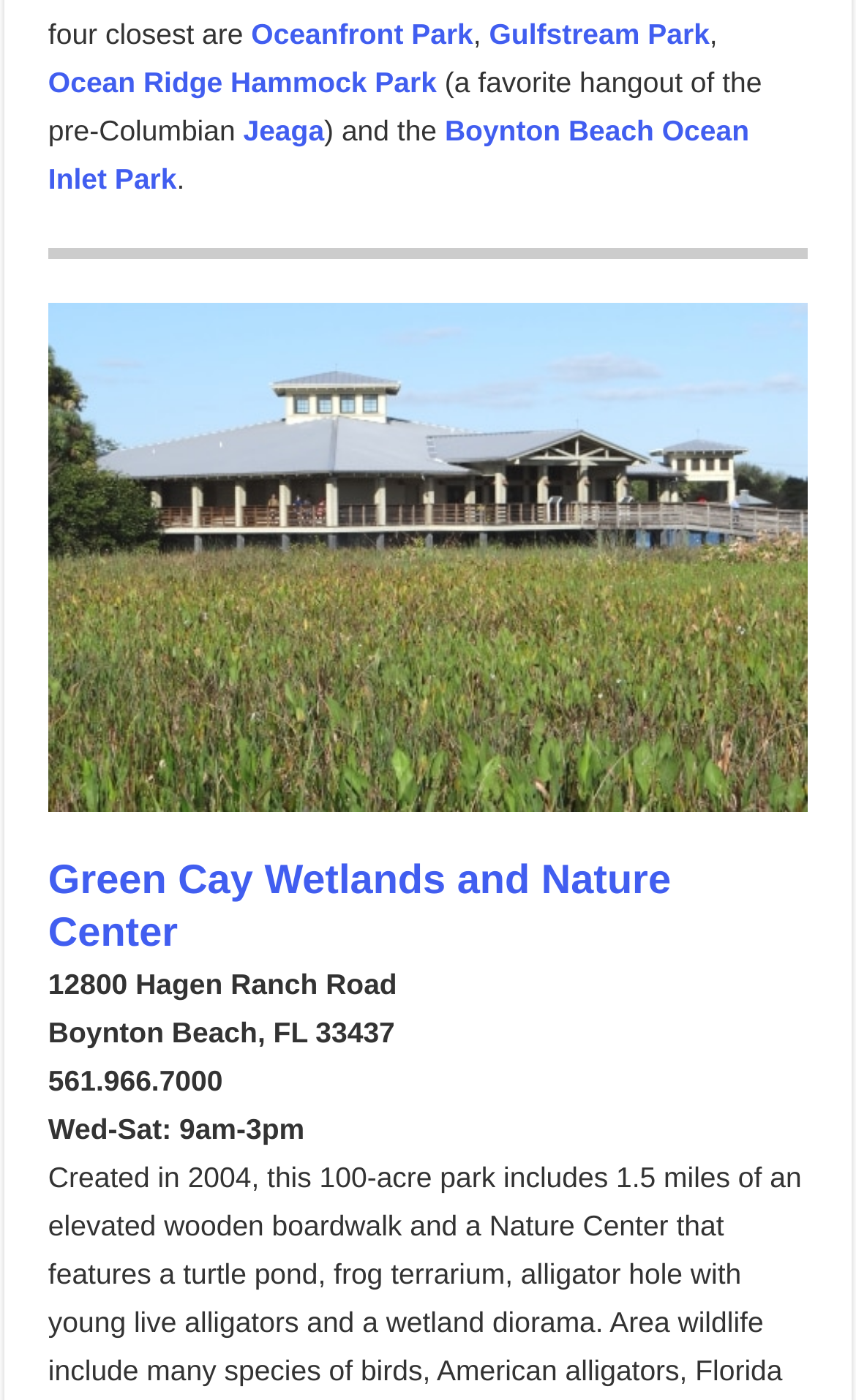Use a single word or phrase to answer the question: 
What is the phone number of Green Cay Wetlands and Nature Center?

561.966.7000